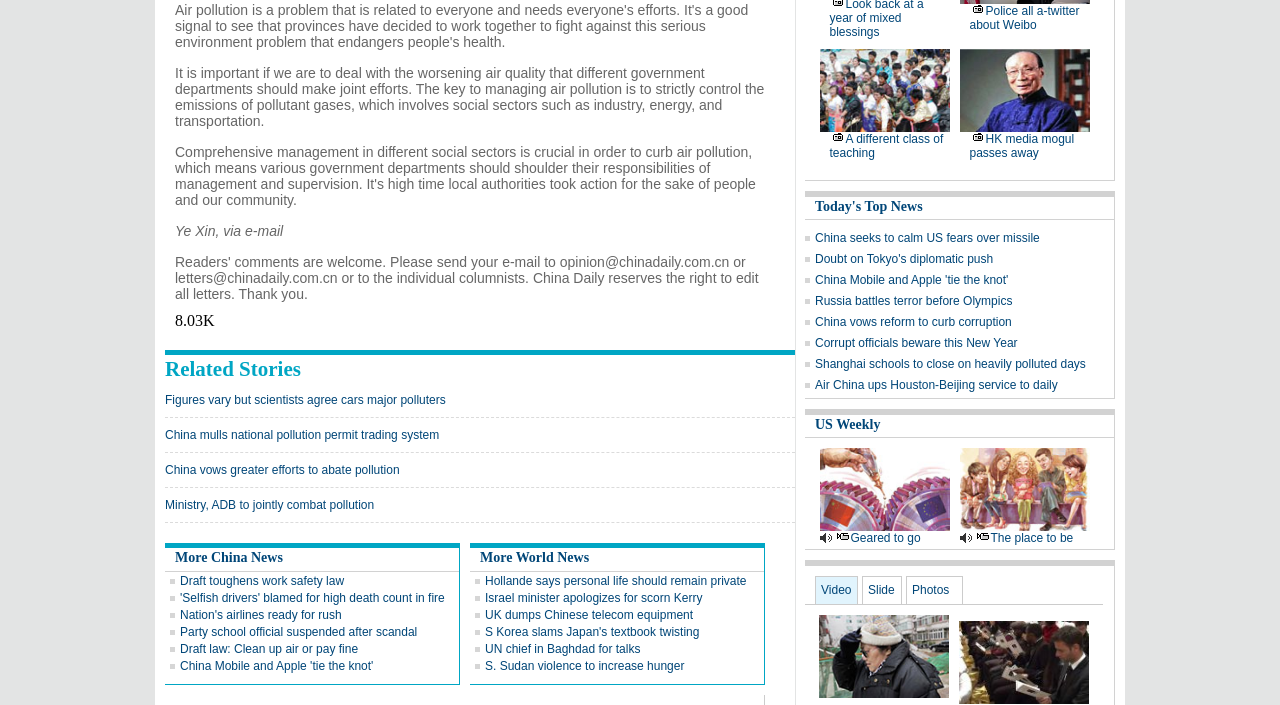Locate the bounding box coordinates of the area where you should click to accomplish the instruction: "Click on 'Related Stories'".

[0.129, 0.504, 0.621, 0.543]